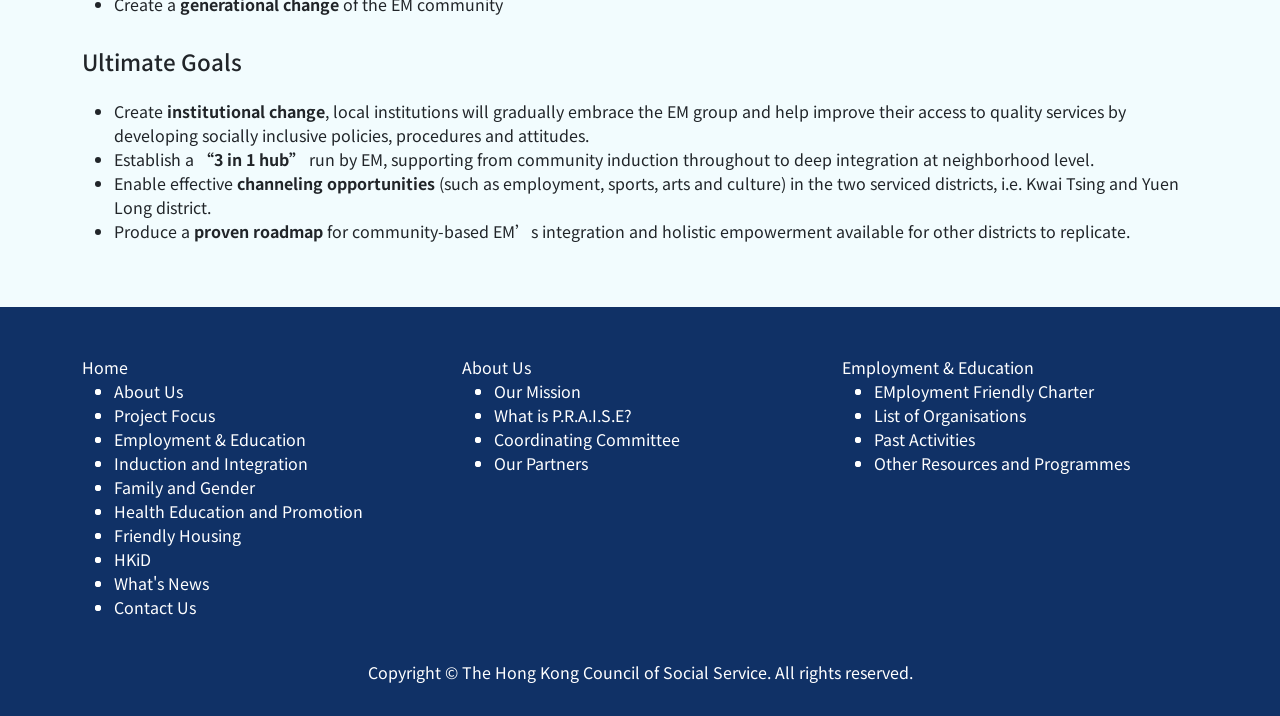How many links are there in the 'About Us' section?
Could you answer the question in a detailed manner, providing as much information as possible?

In the 'About Us' section, there are four links: 'Our Mission', 'What is P.R.A.I.S.E?', 'Coordinating Committee', and 'Our Partners'. These links are listed under the 'About Us' heading.